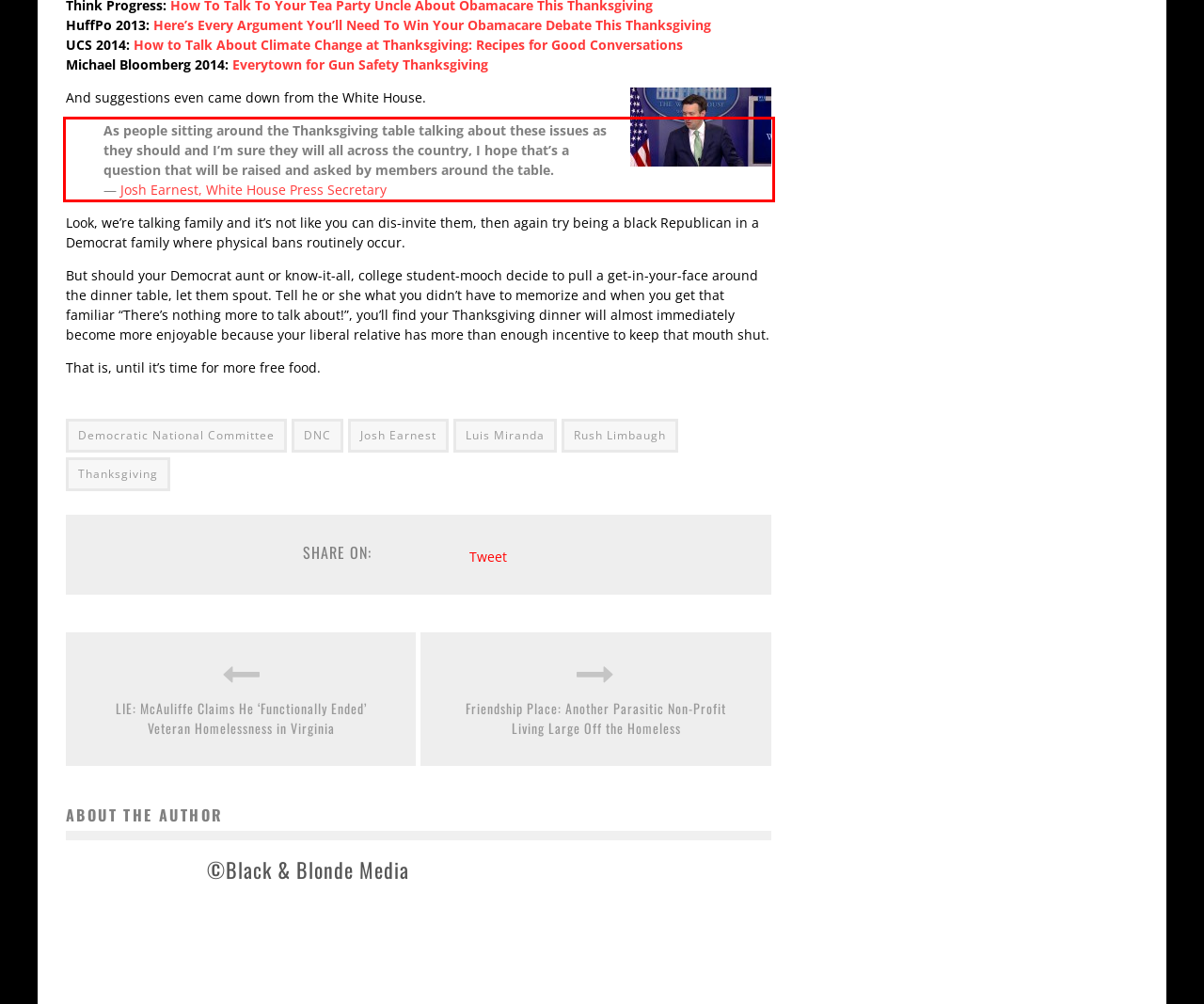You are given a webpage screenshot with a red bounding box around a UI element. Extract and generate the text inside this red bounding box.

As people sitting around the Thanksgiving table talking about these issues as they should and I’m sure they will all across the country, I hope that’s a question that will be raised and asked by members around the table. — Josh Earnest, White House Press Secretary